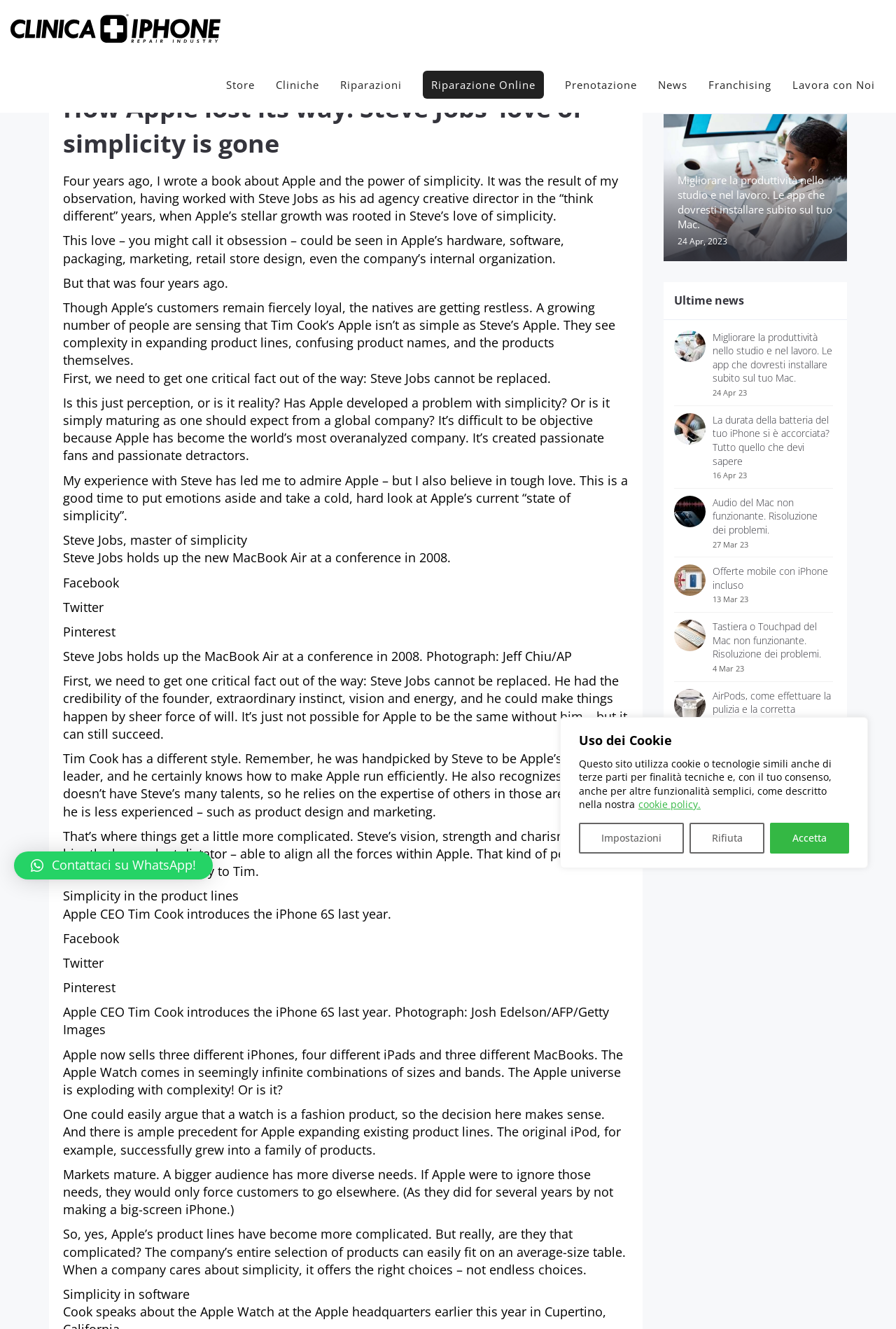Determine the webpage's heading and output its text content.

How Apple lost its way: Steve Jobs’ love of simplicity is gone